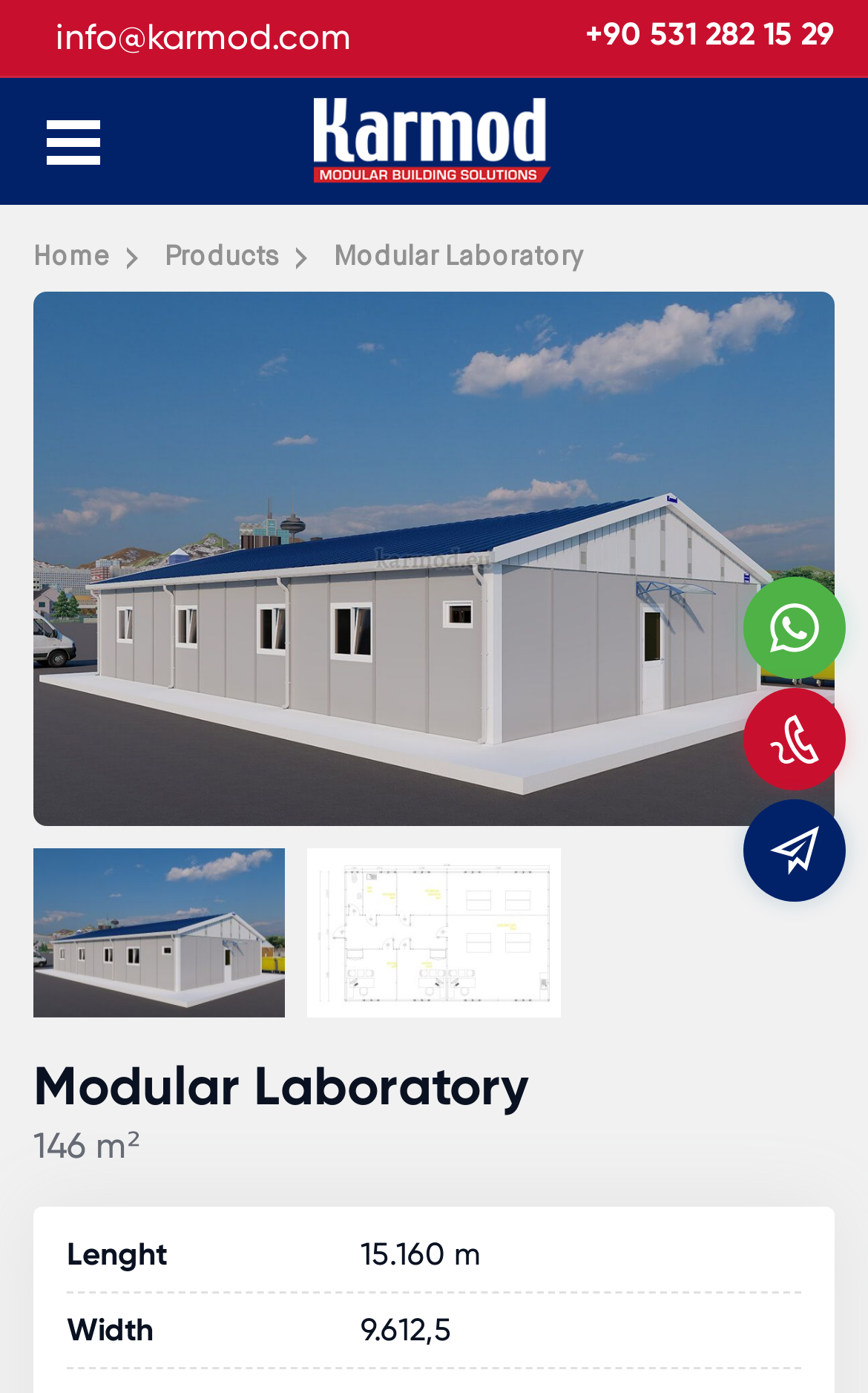Please identify the bounding box coordinates of the clickable region that I should interact with to perform the following instruction: "Call the phone number". The coordinates should be expressed as four float numbers between 0 and 1, i.e., [left, top, right, bottom].

[0.674, 0.011, 0.961, 0.038]